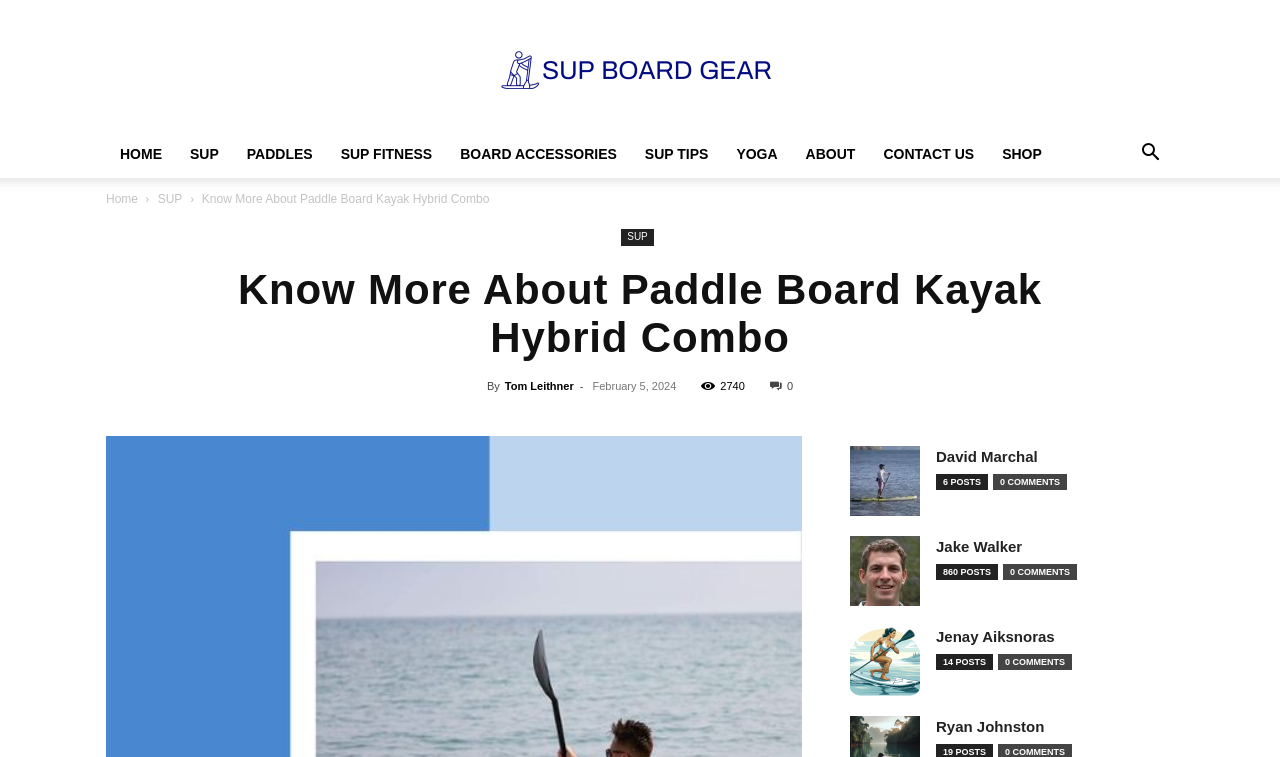Can you find the bounding box coordinates for the element that needs to be clicked to execute this instruction: "Visit the 'CONTACT US' page"? The coordinates should be given as four float numbers between 0 and 1, i.e., [left, top, right, bottom].

[0.679, 0.172, 0.772, 0.235]